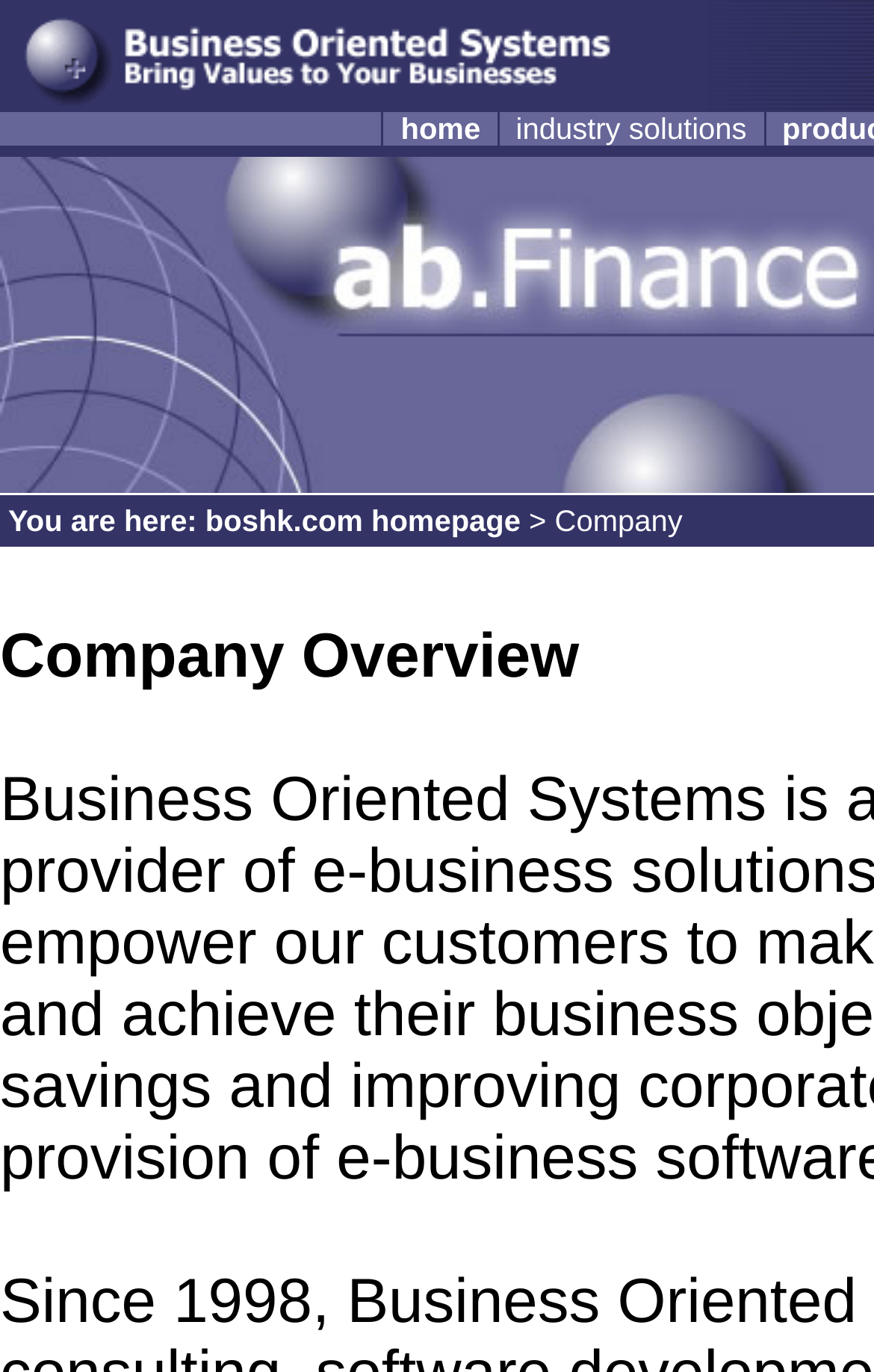Respond to the following query with just one word or a short phrase: 
What is the purpose of the image on the top-left corner?

Logo